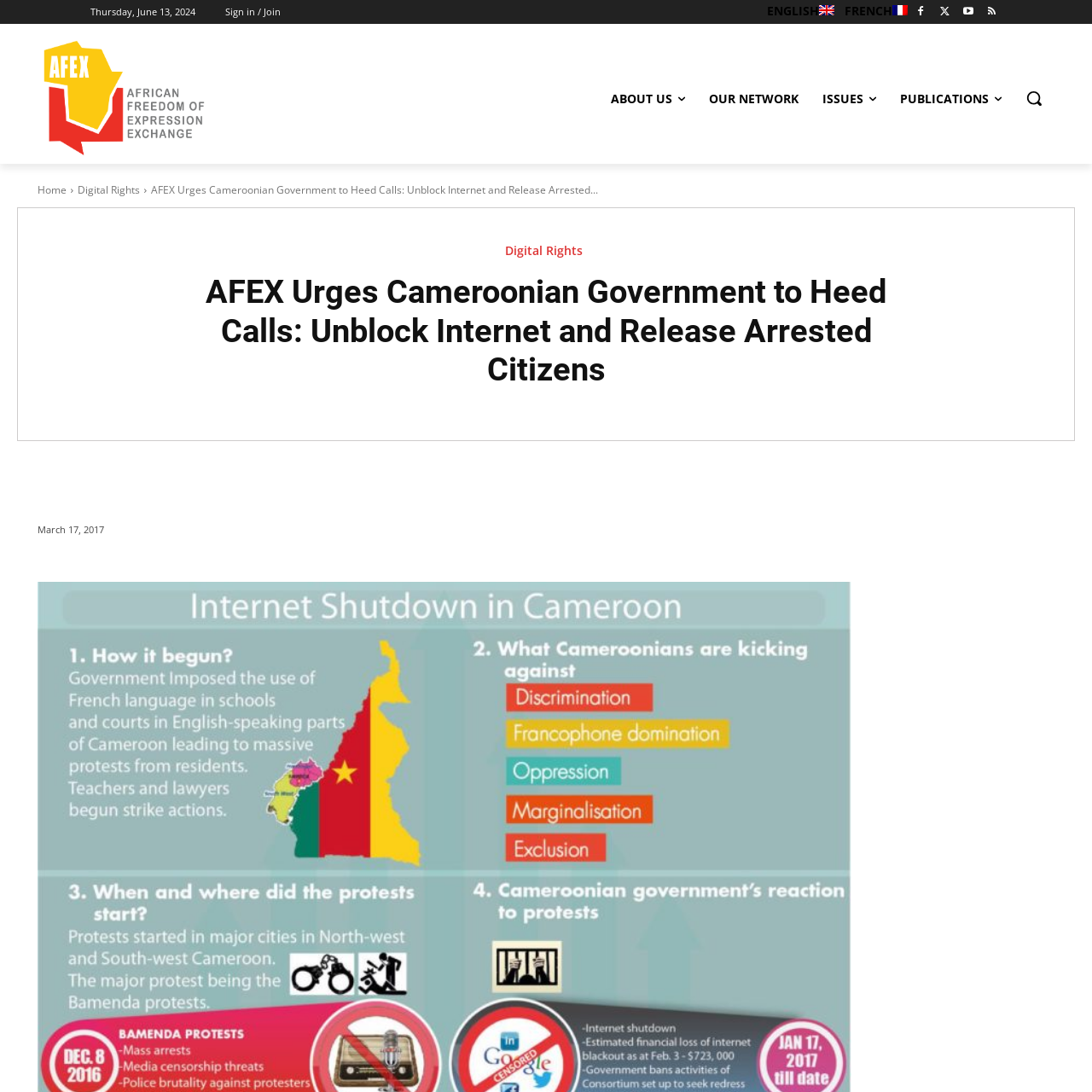Please identify the bounding box coordinates of the element I should click to complete this instruction: 'Click the Sign in / Join link'. The coordinates should be given as four float numbers between 0 and 1, like this: [left, top, right, bottom].

[0.206, 0.0, 0.257, 0.022]